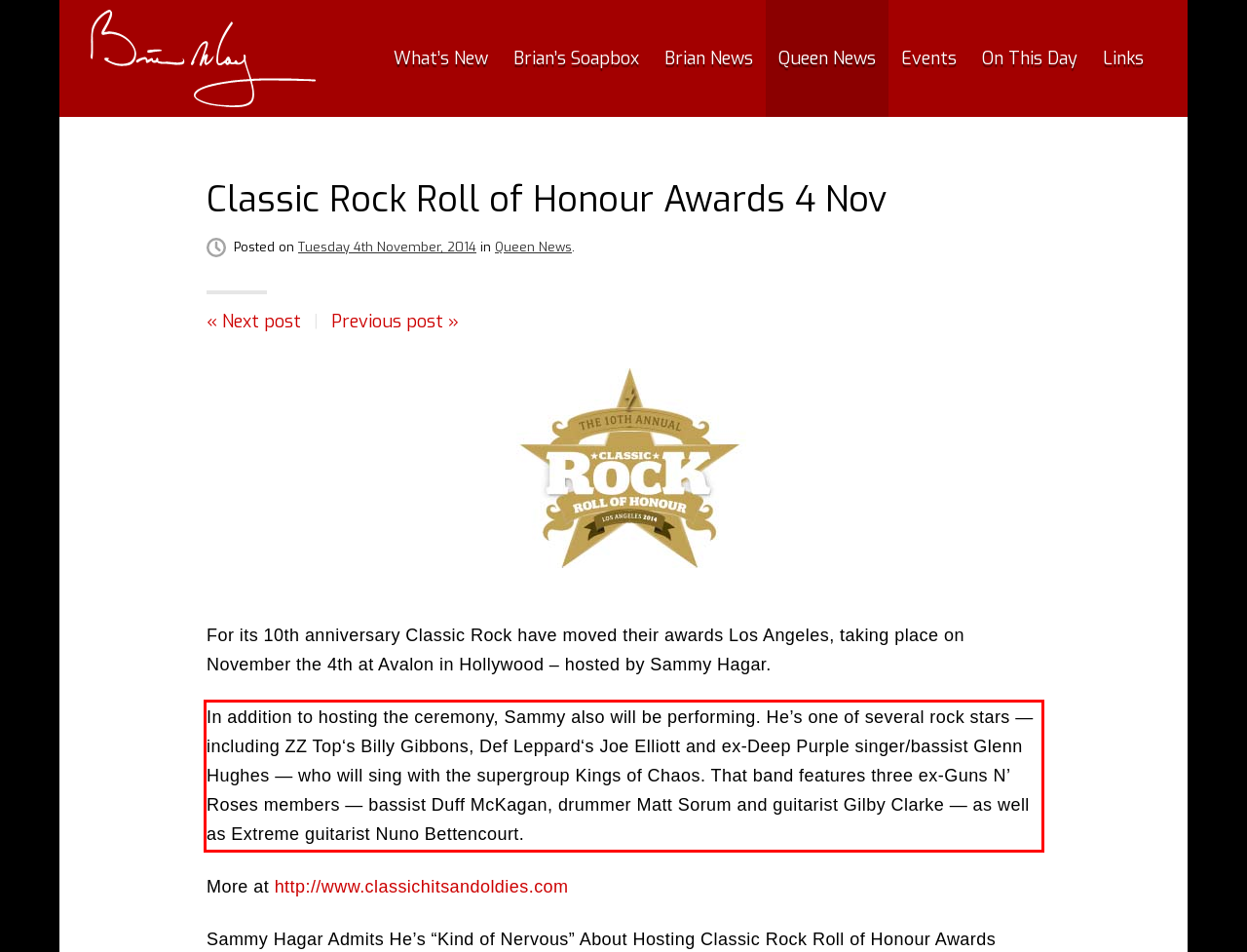Examine the webpage screenshot and use OCR to obtain the text inside the red bounding box.

In addition to hosting the ceremony, Sammy also will be performing. He’s one of several rock stars — including ZZ Top‘s Billy Gibbons, Def Leppard‘s Joe Elliott and ex-Deep Purple singer/bassist Glenn Hughes — who will sing with the supergroup Kings of Chaos. That band features three ex-Guns N’ Roses members — bassist Duff McKagan, drummer Matt Sorum and guitarist Gilby Clarke — as well as Extreme guitarist Nuno Bettencourt.